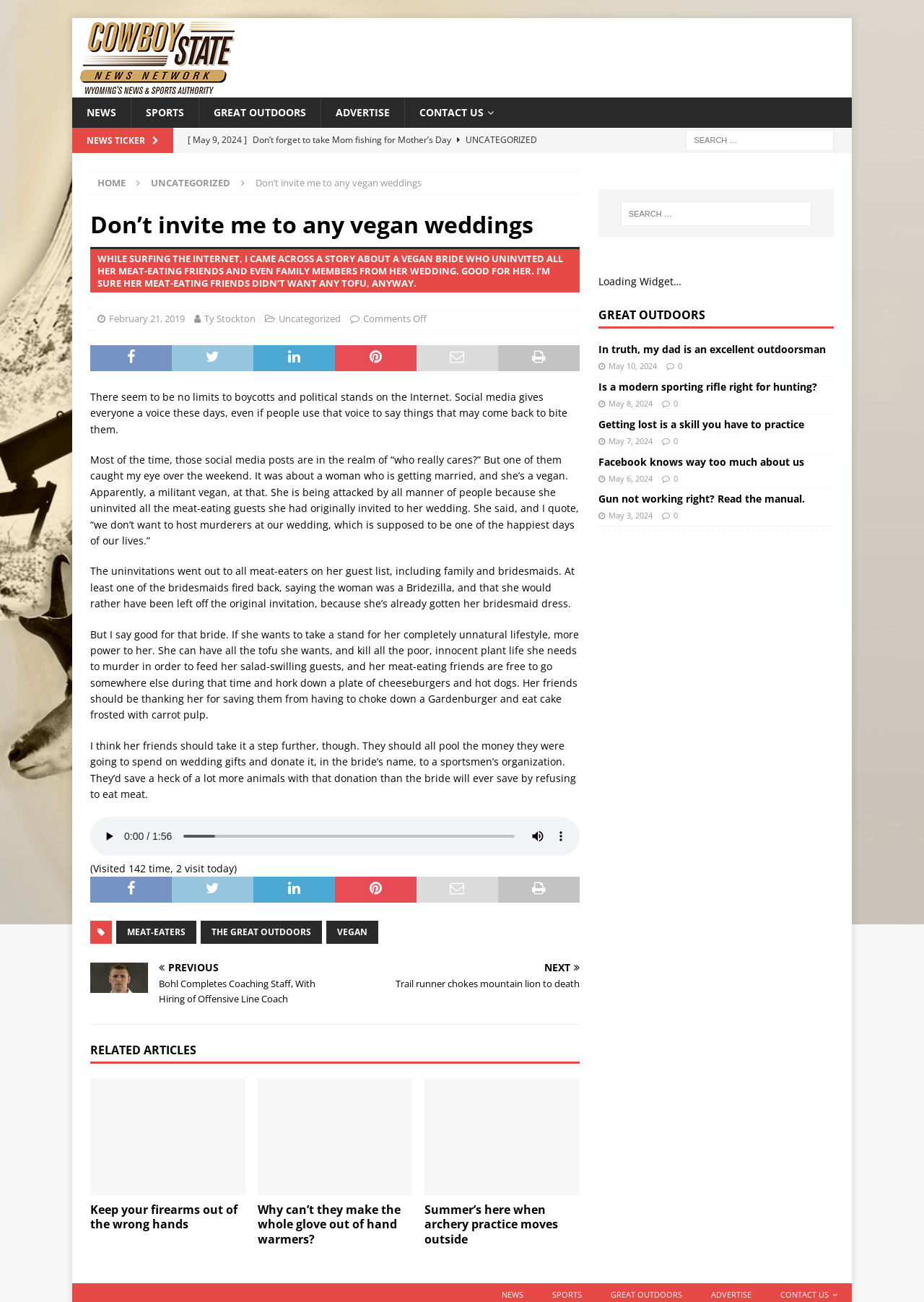Identify the coordinates of the bounding box for the element that must be clicked to accomplish the instruction: "Click on Facebook".

None